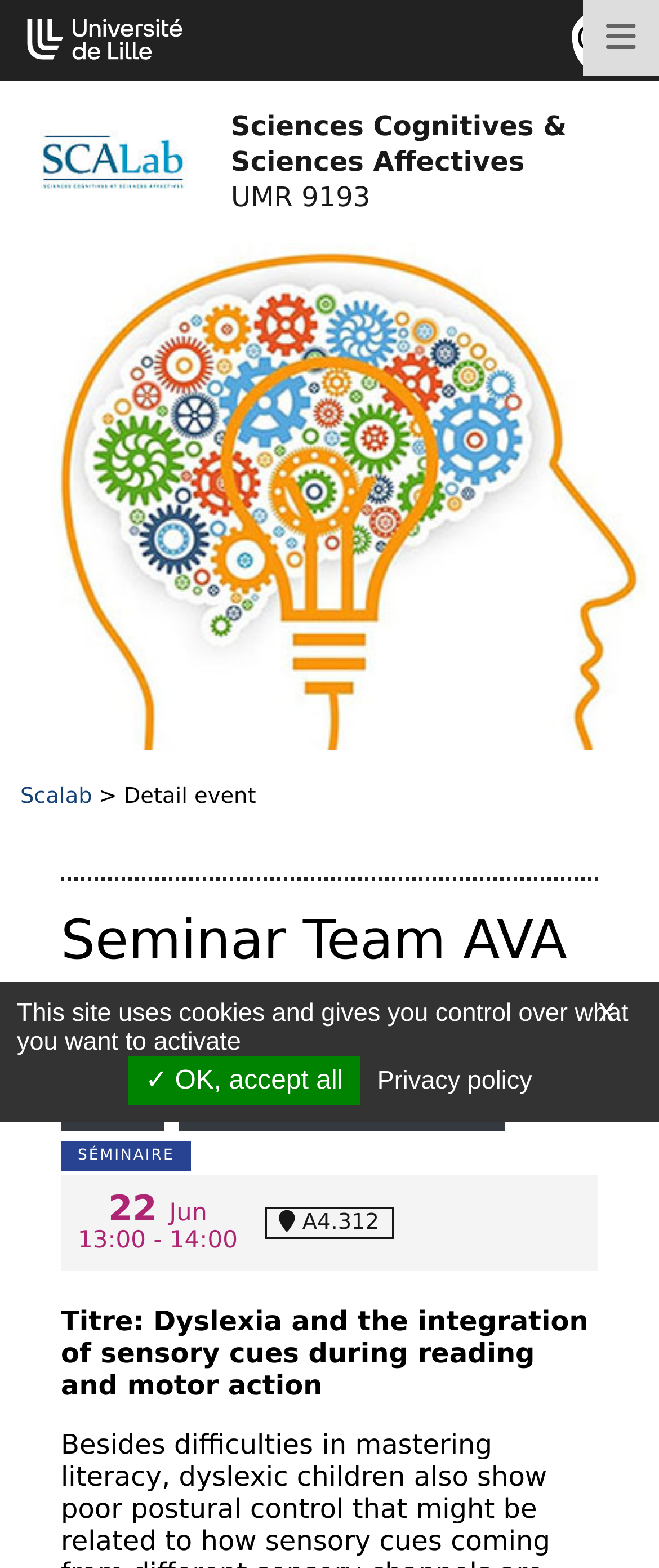Please find the main title text of this webpage.

Seminar Team AVA 22/06/2023